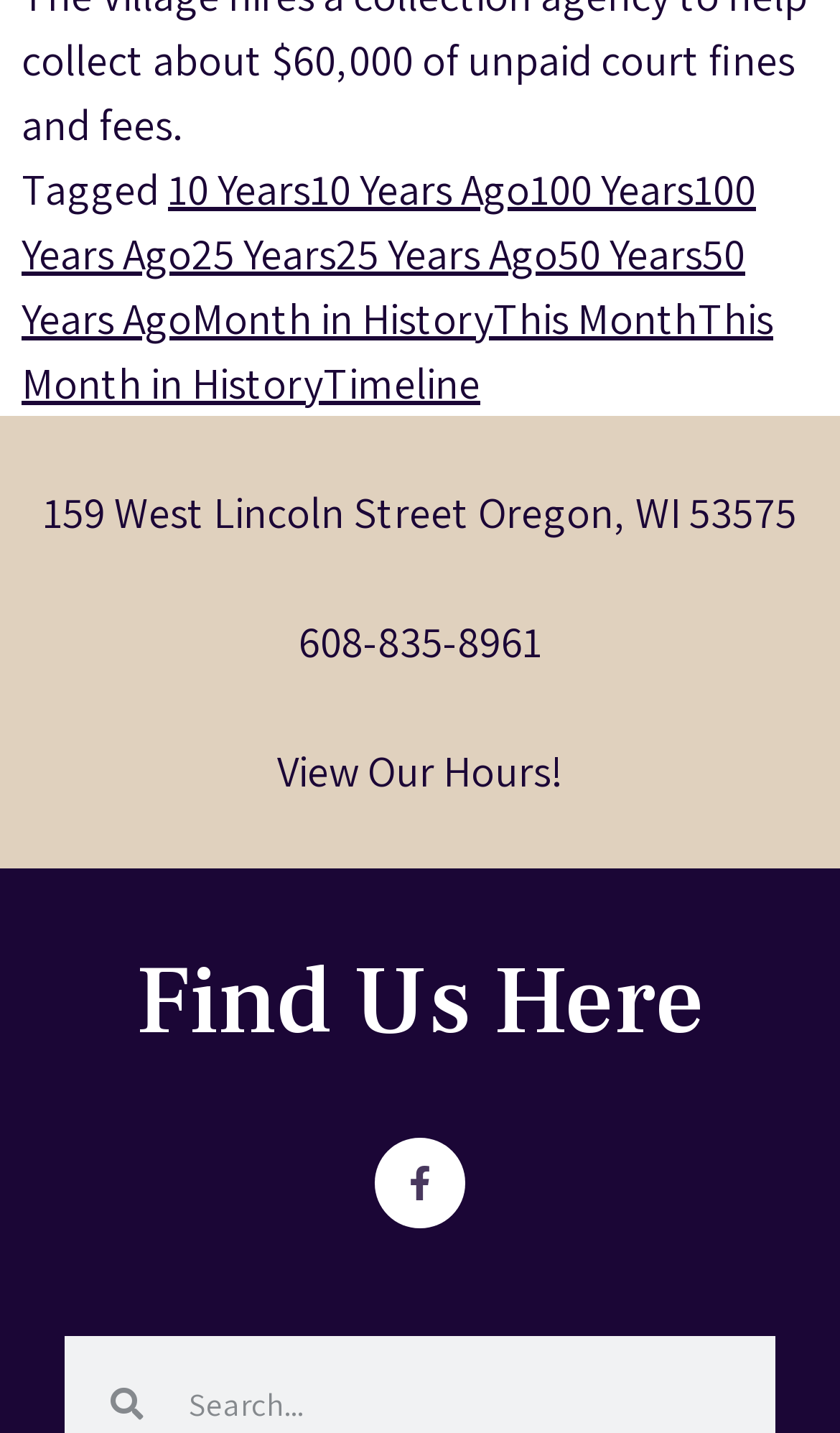Please locate the bounding box coordinates of the element that should be clicked to complete the given instruction: "View Our Hours!".

[0.329, 0.519, 0.671, 0.558]